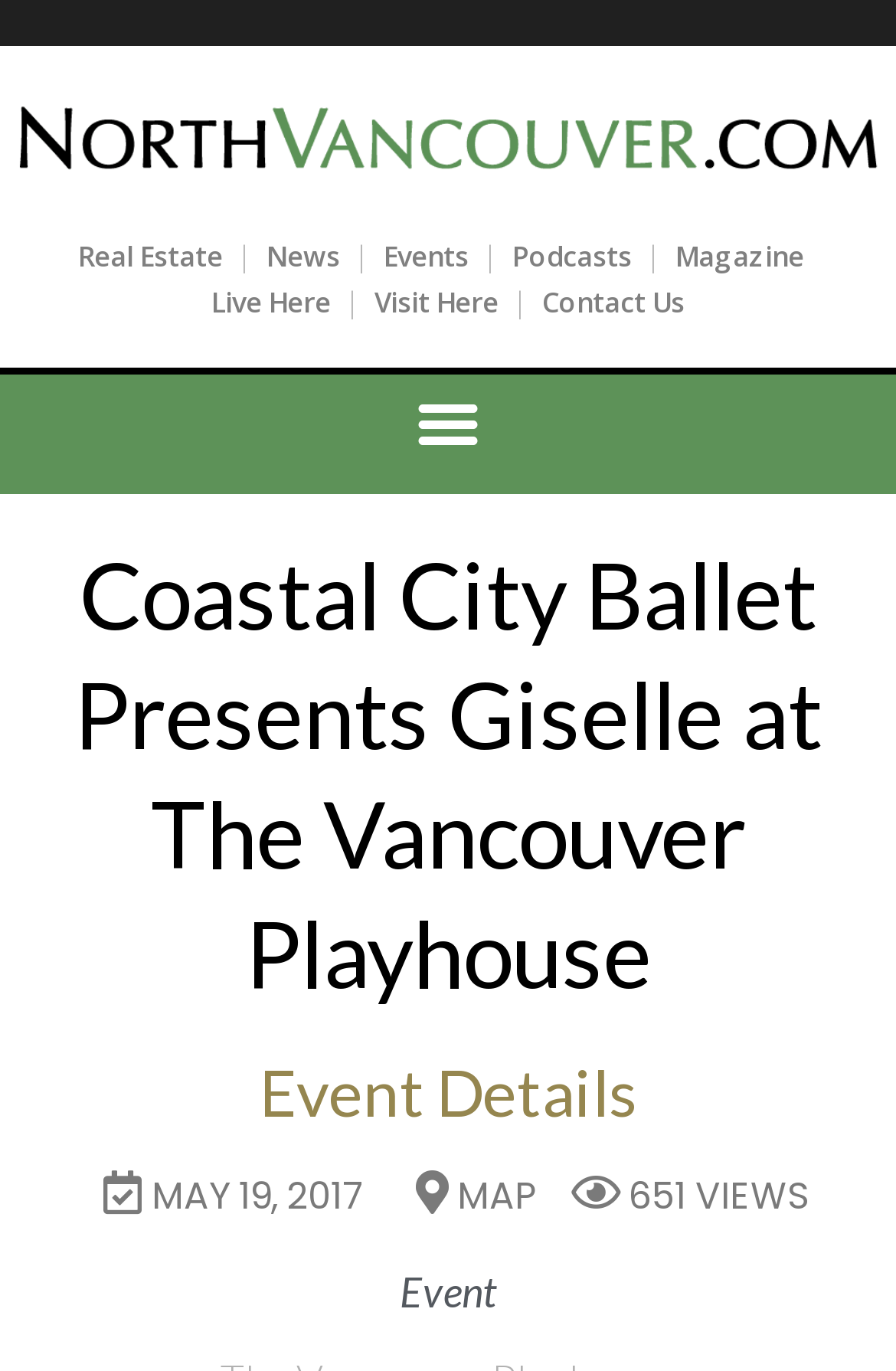Provide the bounding box coordinates for the specified HTML element described in this description: "Real Estate". The coordinates should be four float numbers ranging from 0 to 1, in the format [left, top, right, bottom].

[0.087, 0.173, 0.249, 0.201]